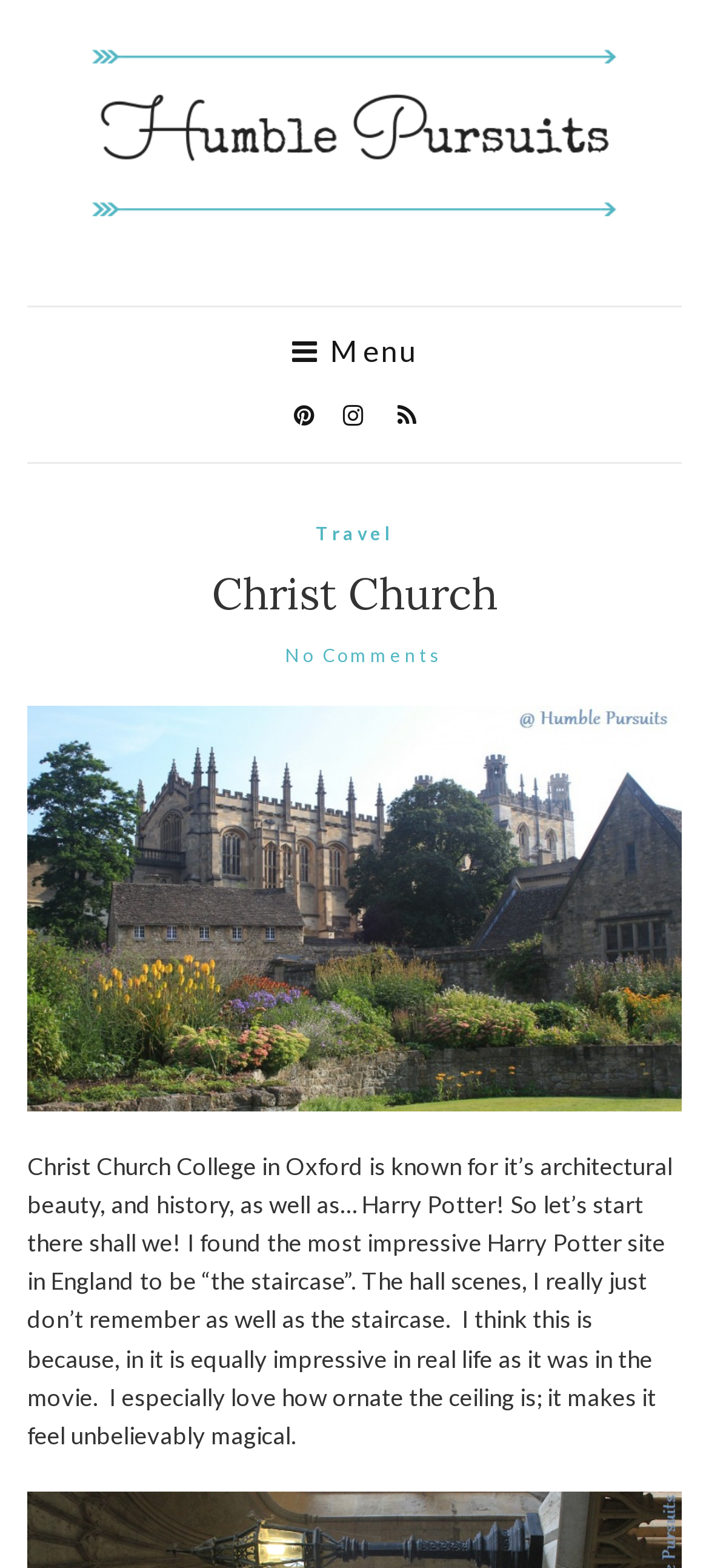Bounding box coordinates are specified in the format (top-left x, top-left y, bottom-right x, bottom-right y). All values are floating point numbers bounded between 0 and 1. Please provide the bounding box coordinate of the region this sentence describes: alt="Logo"

None